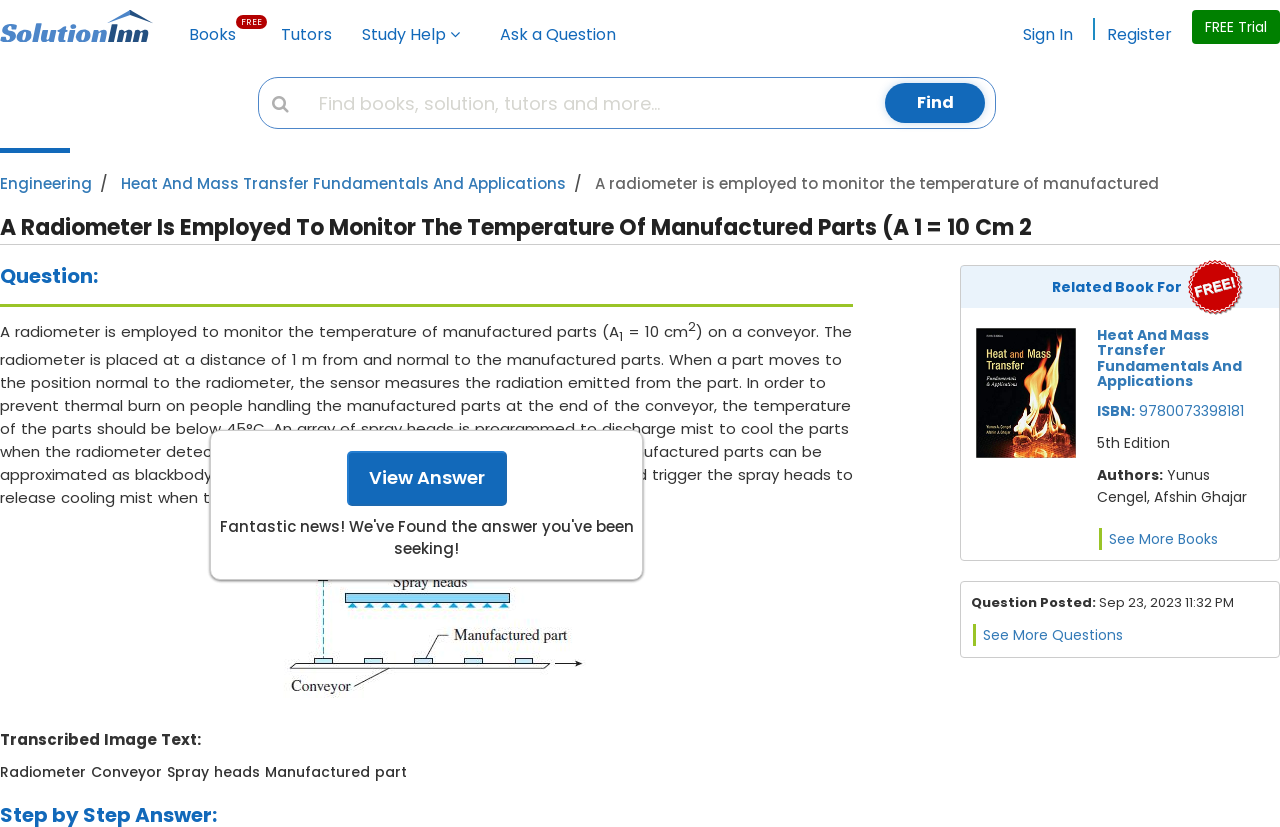Write an exhaustive caption that covers the webpage's main aspects.

This webpage appears to be a question-and-answer page from an online learning platform. At the top, there is a logo of SolutionInn, followed by a navigation bar with links to "Books FREE", "Tutors", "Study Help", "Ask a Question", "Sign In", and "Register". On the right side of the navigation bar, there is a "FREE Trial" button.

Below the navigation bar, there is a search box with a "Find" button, allowing users to search for books, solutions, tutors, and more. On the left side of the search box, there are links to "Engineering" and a specific book title "Heat And Mass Transfer Fundamentals And Applications".

The main content of the page is a question about a radiometer employed to monitor the temperature of manufactured parts on a conveyor. The question is divided into several sections, including the problem statement, a diagram of a radiometer, conveyor, and spray heads, and a section for the answer. The problem statement is a long paragraph describing the scenario and asking for the irradiation on the radiometer that should trigger the spray heads to release cooling mist.

Below the question, there is a "View Answer" button, followed by a section for the step-by-step answer. On the right side of the page, there is a section for related books, including an image of a book and links to the book title and authors. There is also a section showing the question posting date and a link to see more questions.

Overall, the webpage is well-organized, with clear headings and concise text, making it easy to navigate and understand the question and answer.